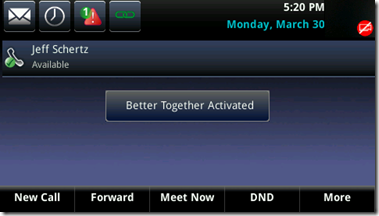What time is shown on the display?
Respond to the question with a single word or phrase according to the image.

5:20 PM